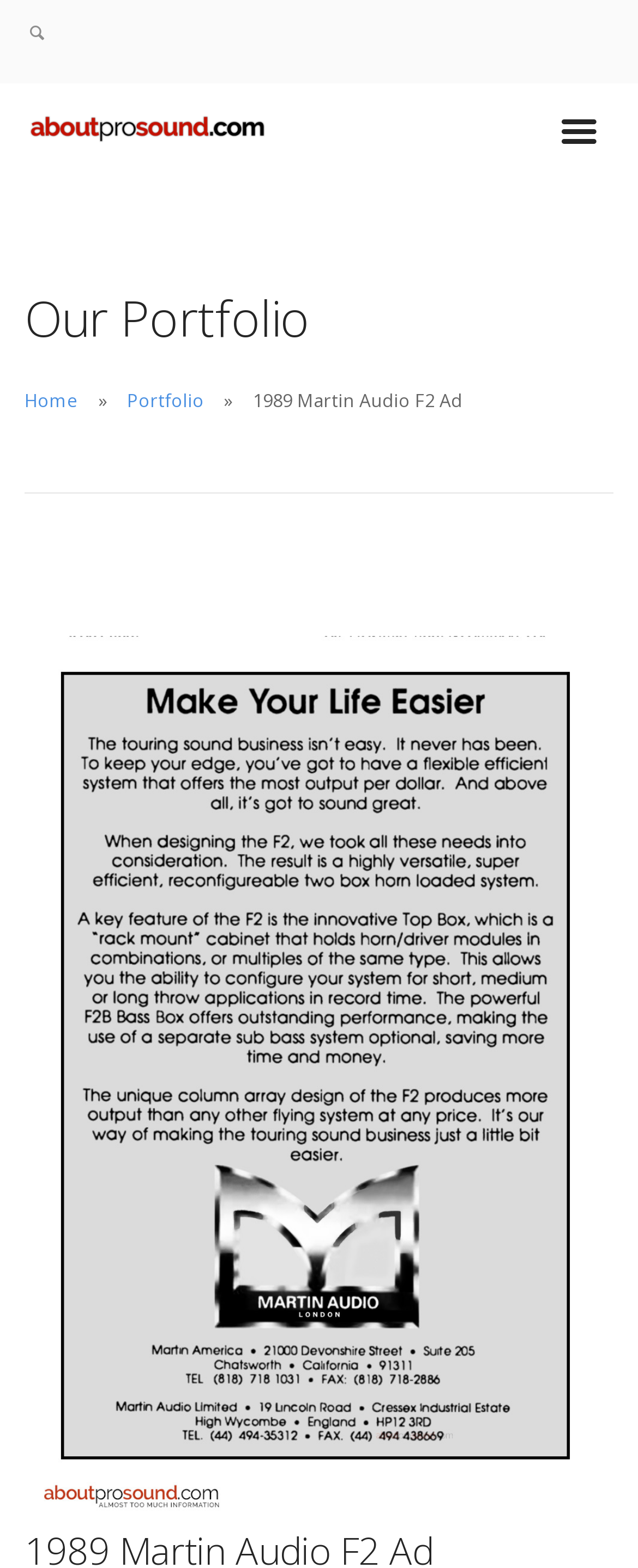How many navigation links are there?
Please provide a single word or phrase as your answer based on the image.

3